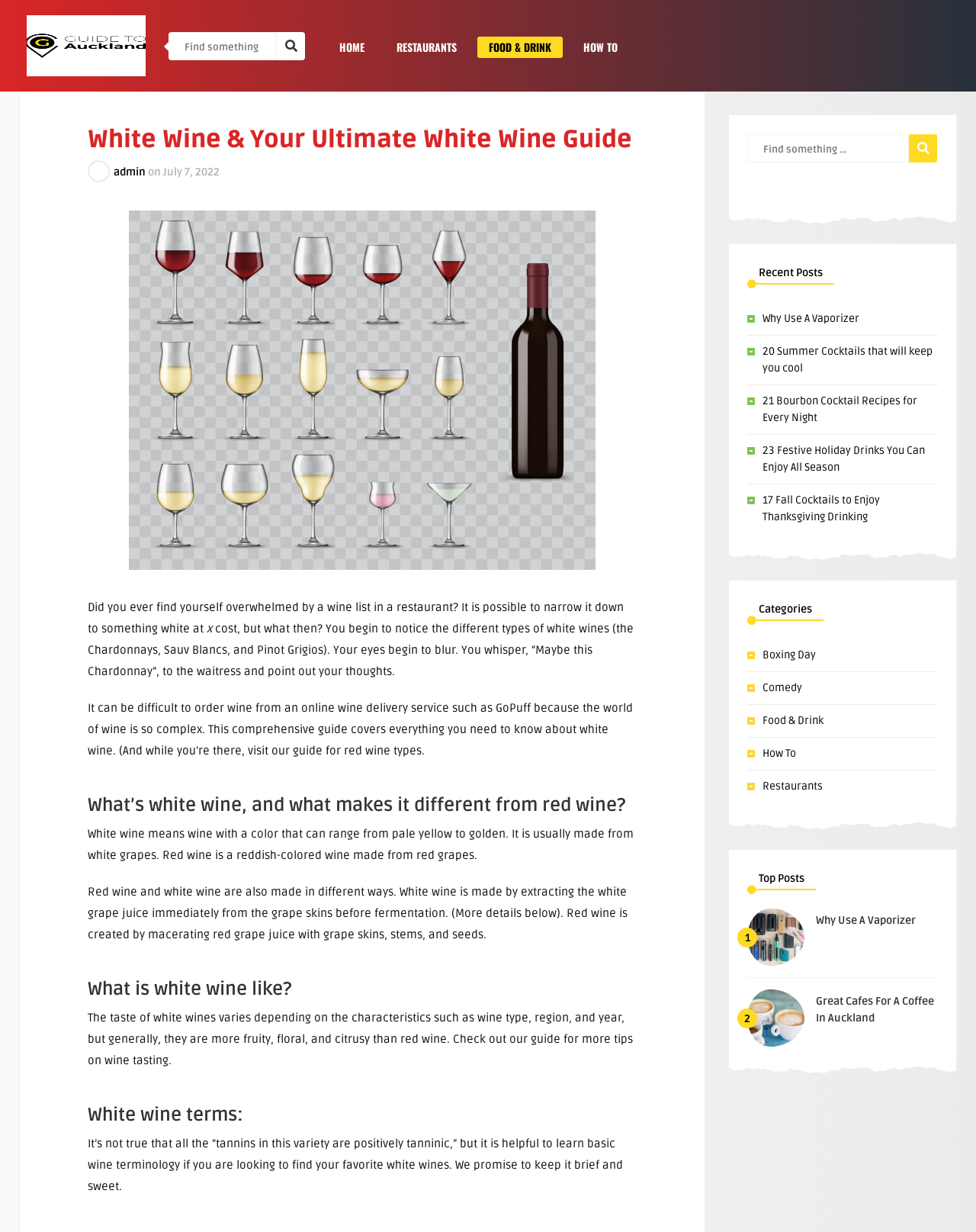Please specify the bounding box coordinates of the clickable region to carry out the following instruction: "Search for something". The coordinates should be four float numbers between 0 and 1, in the format [left, top, right, bottom].

[0.173, 0.026, 0.284, 0.049]